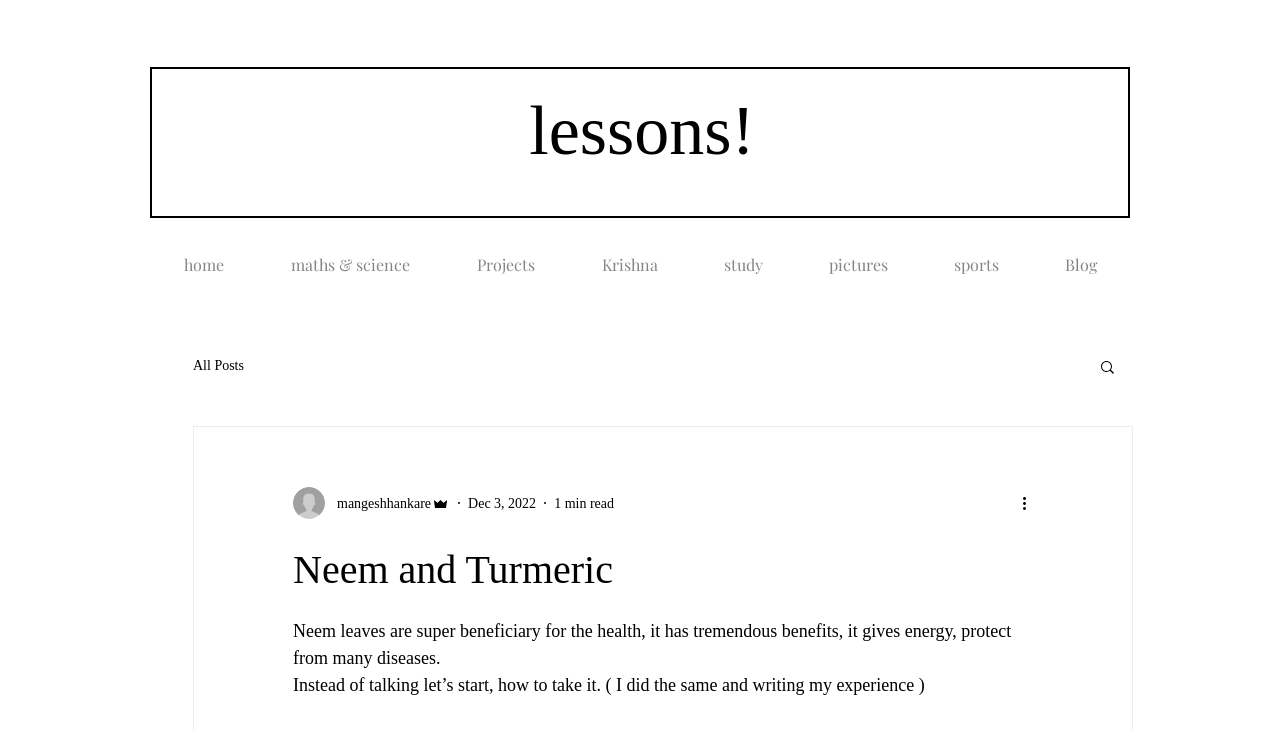Locate the bounding box coordinates of the area to click to fulfill this instruction: "read the blog post". The bounding box should be presented as four float numbers between 0 and 1, in the order [left, top, right, bottom].

[0.229, 0.748, 0.807, 0.812]